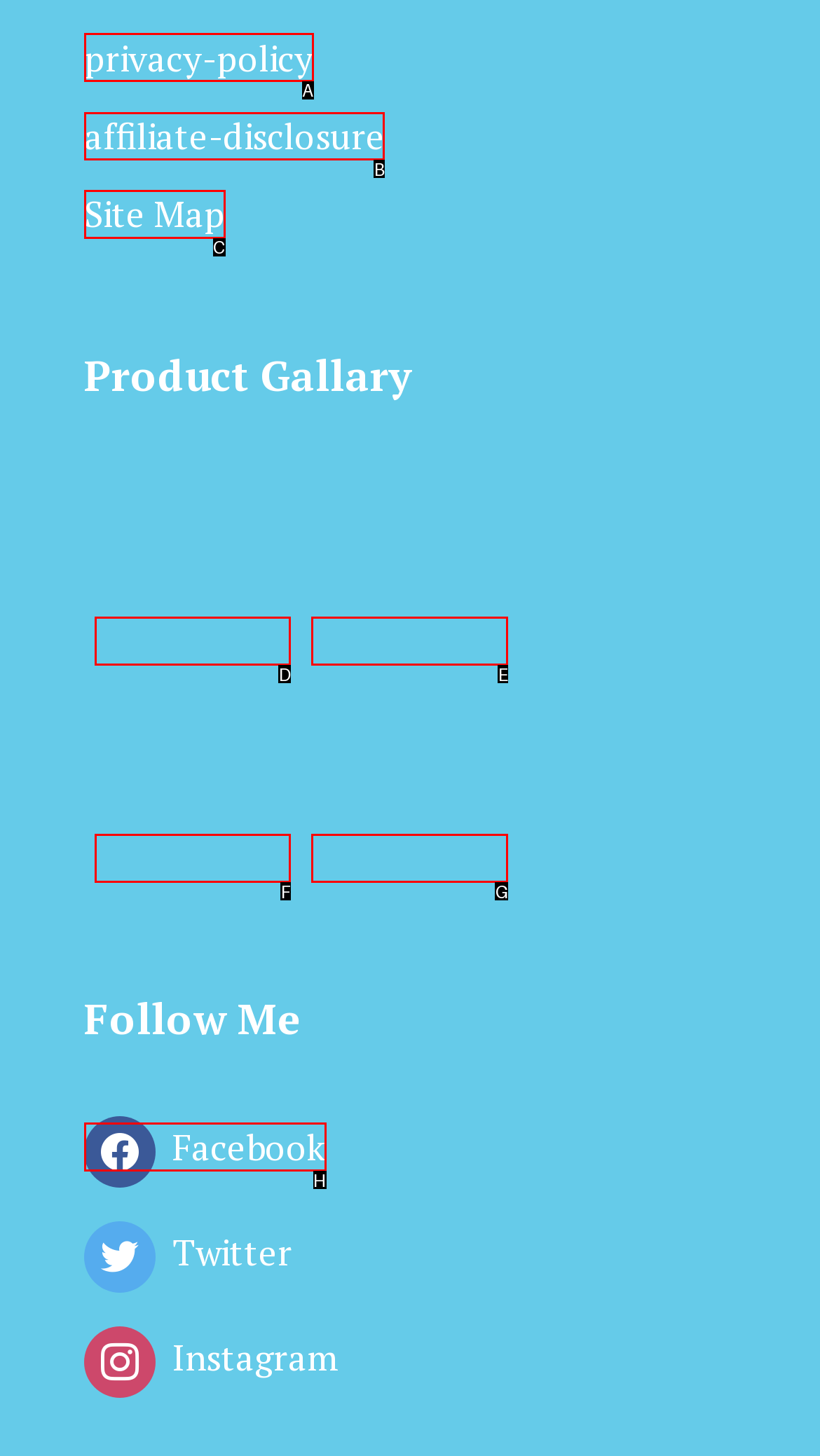Select the letter of the option that should be clicked to achieve the specified task: Read affiliate disclosure. Respond with just the letter.

B